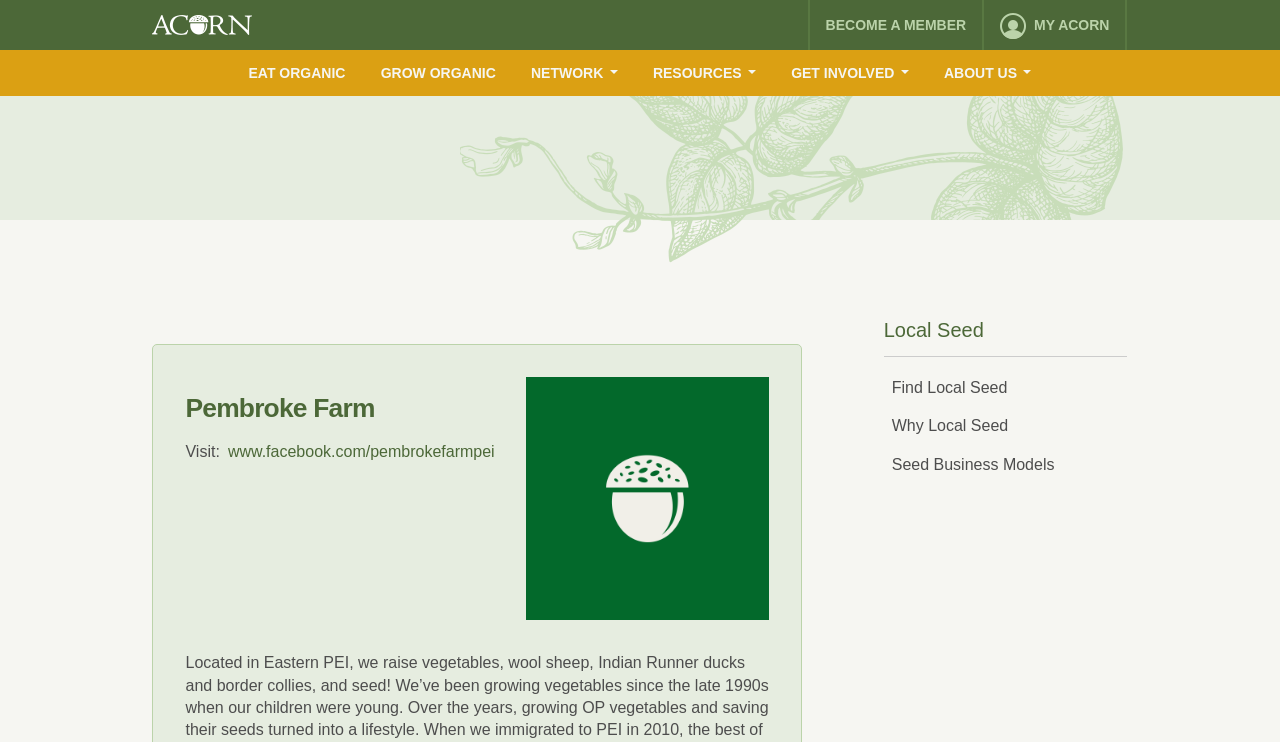Please provide a short answer using a single word or phrase for the question:
How many columns are in the layout table?

2